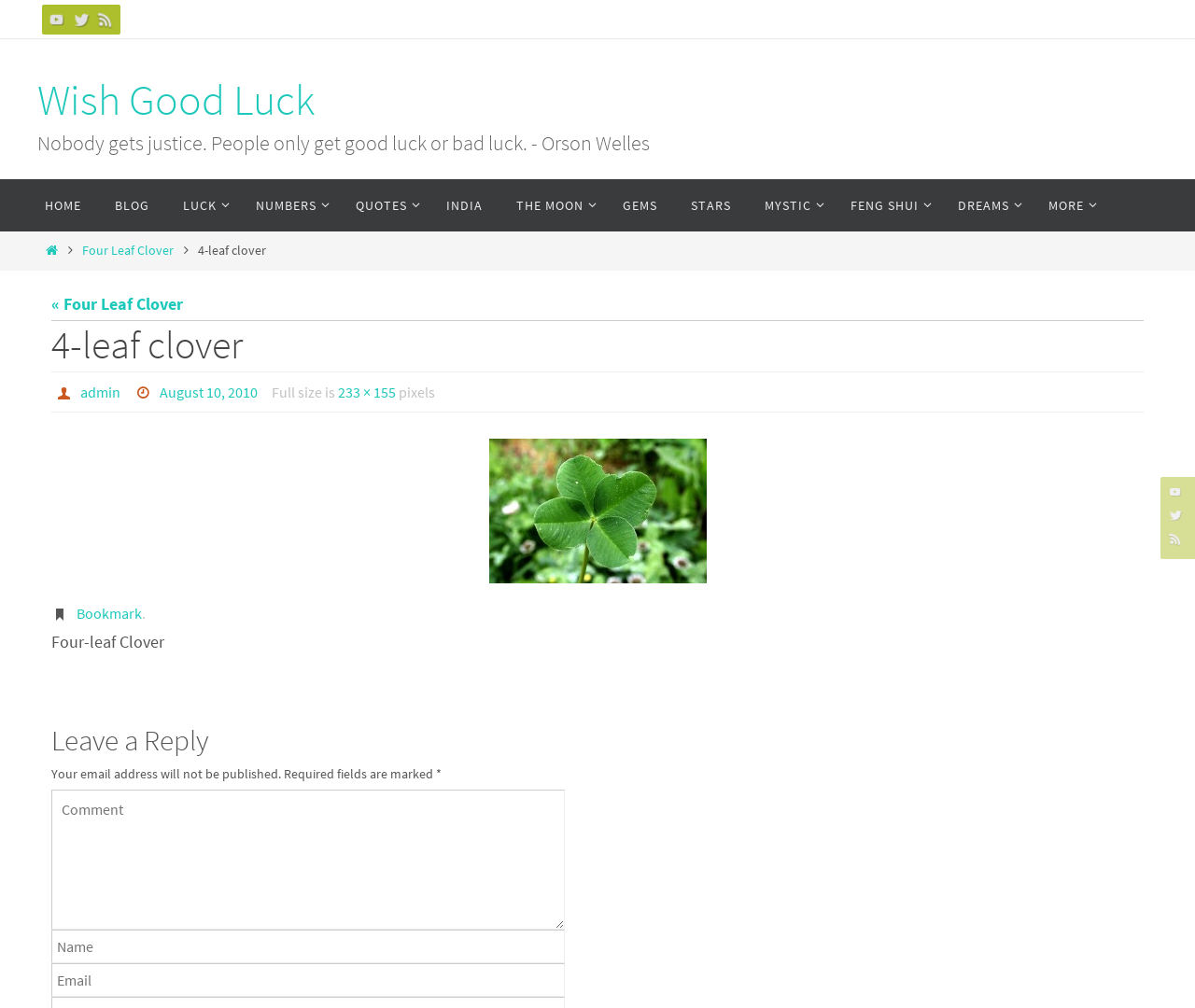Describe the webpage meticulously, covering all significant aspects.

This webpage is about four-leaf clovers and good luck. At the top left, there are three social media links: YouTube, Twitter, and RSS, each with an accompanying image. Below these links, there is a quote from Orson Welles about good luck and bad luck. 

To the right of the quote, there is a navigation menu with links to HOME, BLOG, LUCK, NUMBERS, QUOTES, INDIA, THE MOON, GEMS, STARS, MYSTIC, FENG SHUI, DREAMS, and MORE. Each of these links has a dropdown menu.

Below the navigation menu, there is a section with a heading "4-leaf clover" and a link to "« Four Leaf Clover". Underneath, there is information about the author, admin, and the date August 10, 2010. 

To the right of this section, there is an image of a four-leaf clover with a link to a full-size version. Below the image, there is a link to "4-leaf clover good luck" with an accompanying image.

Further down, there is a section with a heading "Leave a Reply" where users can enter their comments. There are three text boxes for users to input their name, email, and comment, with a note that email addresses will not be published.